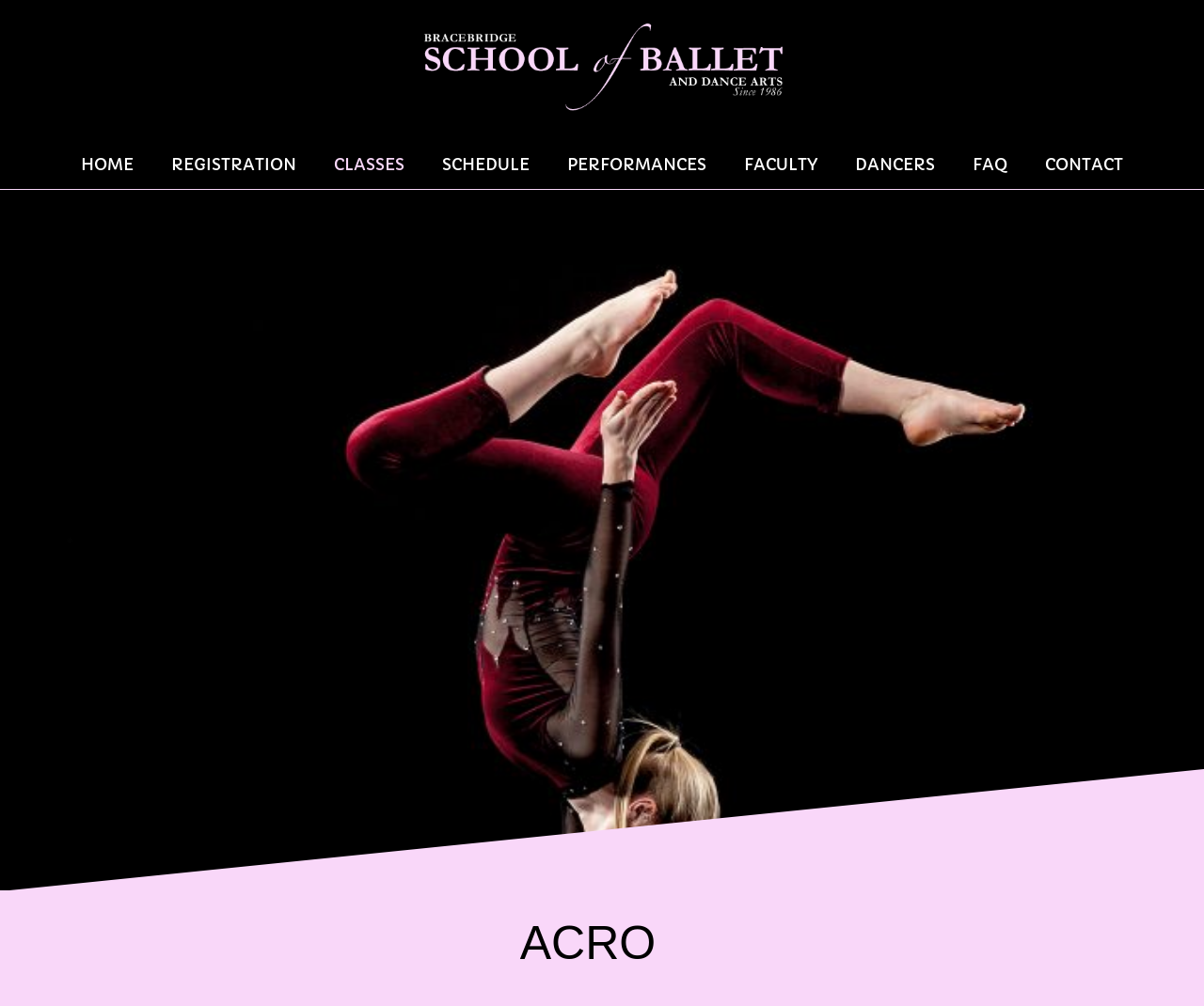Identify the bounding box coordinates of the clickable region to carry out the given instruction: "Check SCHEDULE".

[0.352, 0.14, 0.455, 0.188]